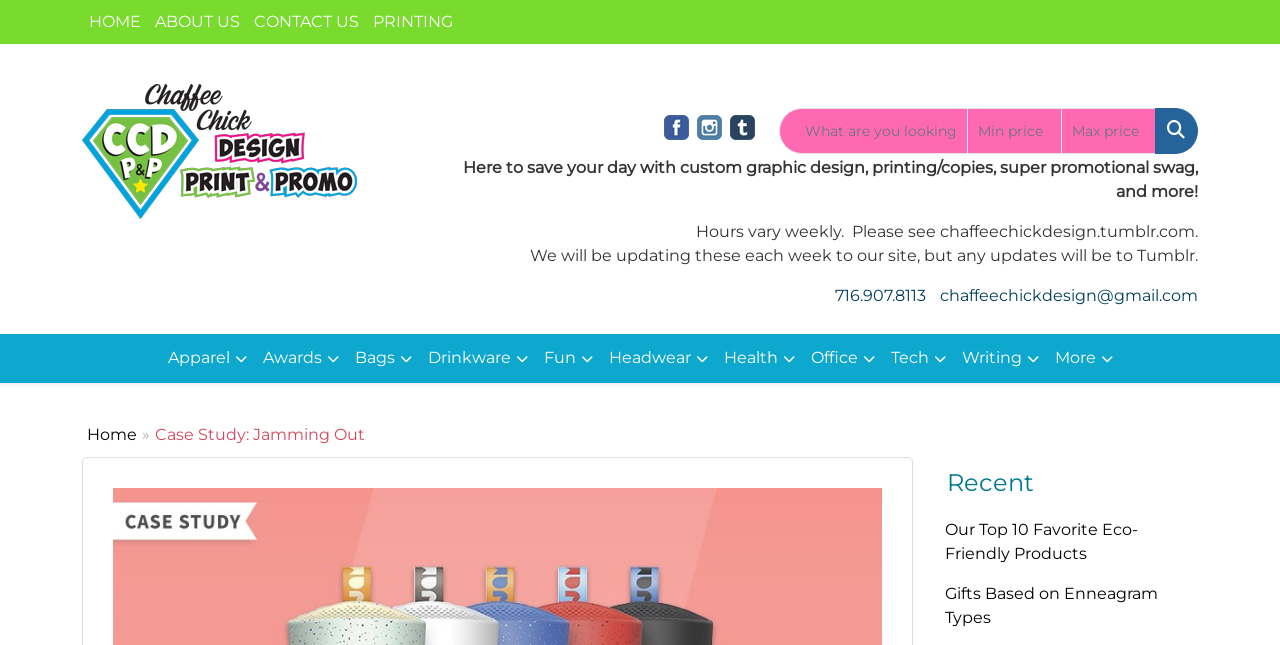Please specify the bounding box coordinates of the element that should be clicked to execute the given instruction: 'Read the 'Recent' heading'. Ensure the coordinates are four float numbers between 0 and 1, expressed as [left, top, right, bottom].

[0.732, 0.709, 0.936, 0.791]